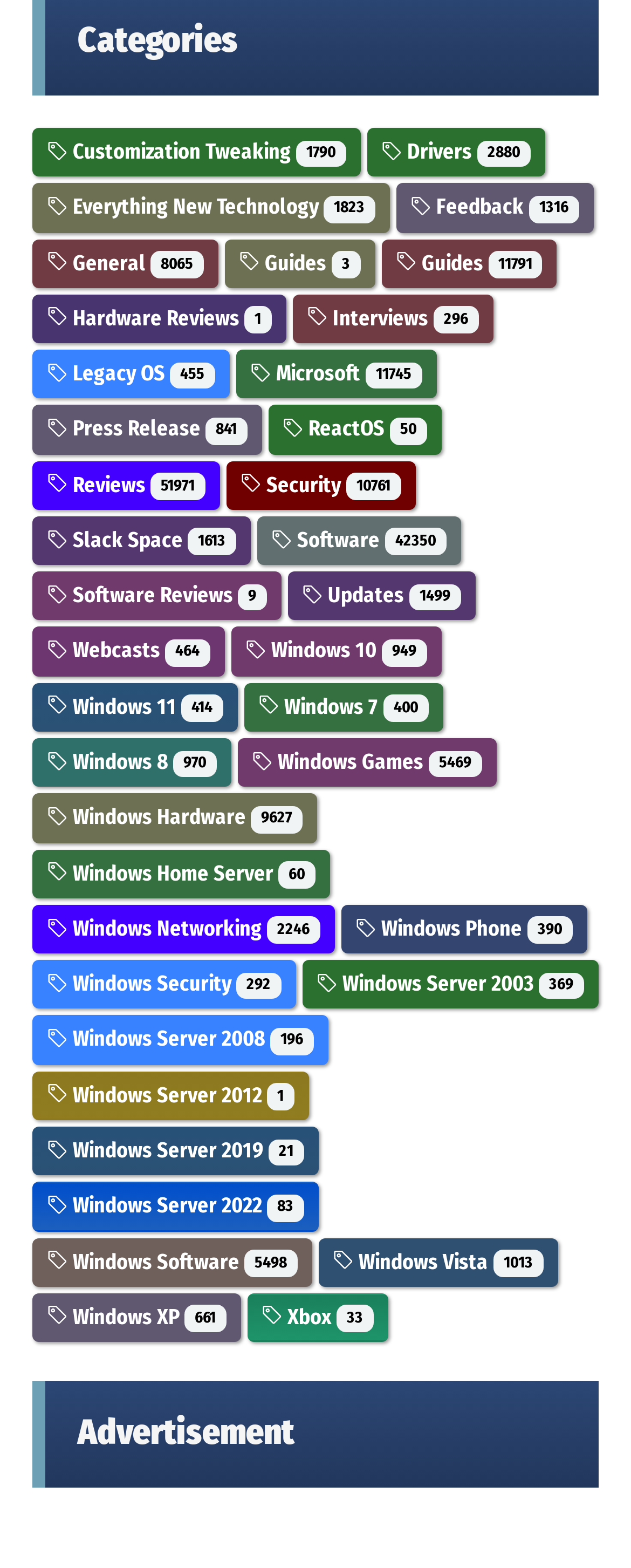Please give the bounding box coordinates of the area that should be clicked to fulfill the following instruction: "Read General news". The coordinates should be in the format of four float numbers from 0 to 1, i.e., [left, top, right, bottom].

[0.074, 0.16, 0.323, 0.175]